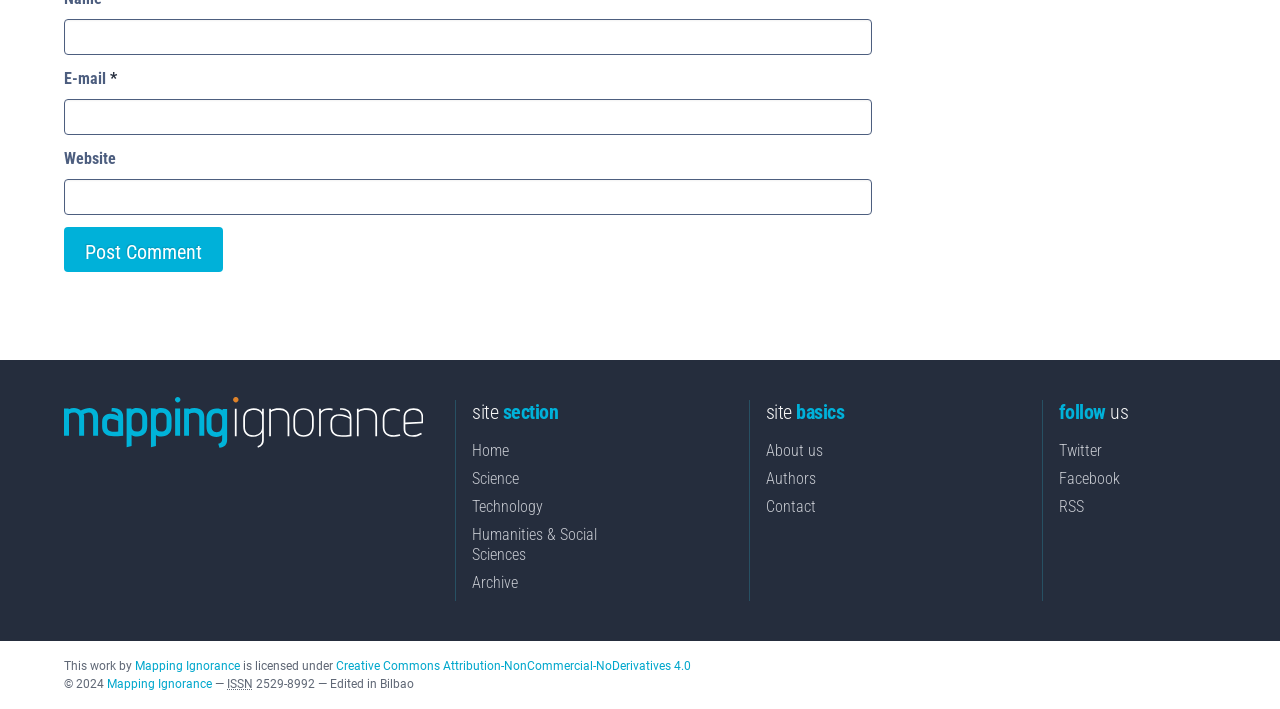Please answer the following question using a single word or phrase: 
Where is the website edited?

Bilbao